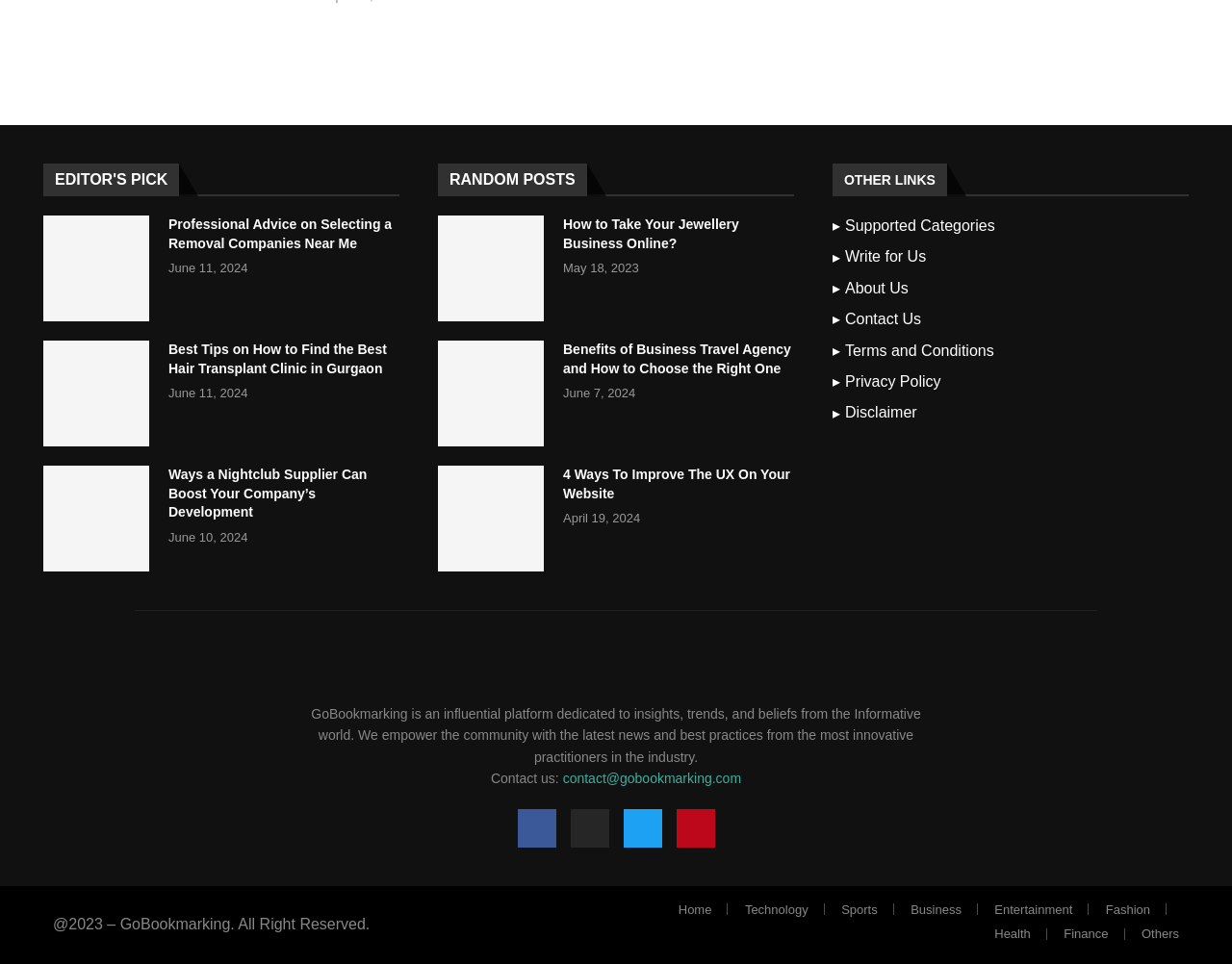Determine the coordinates of the bounding box for the clickable area needed to execute this instruction: "Click on 'Professional Advice on Selecting a Removal Companies Near Me'".

[0.035, 0.224, 0.121, 0.333]